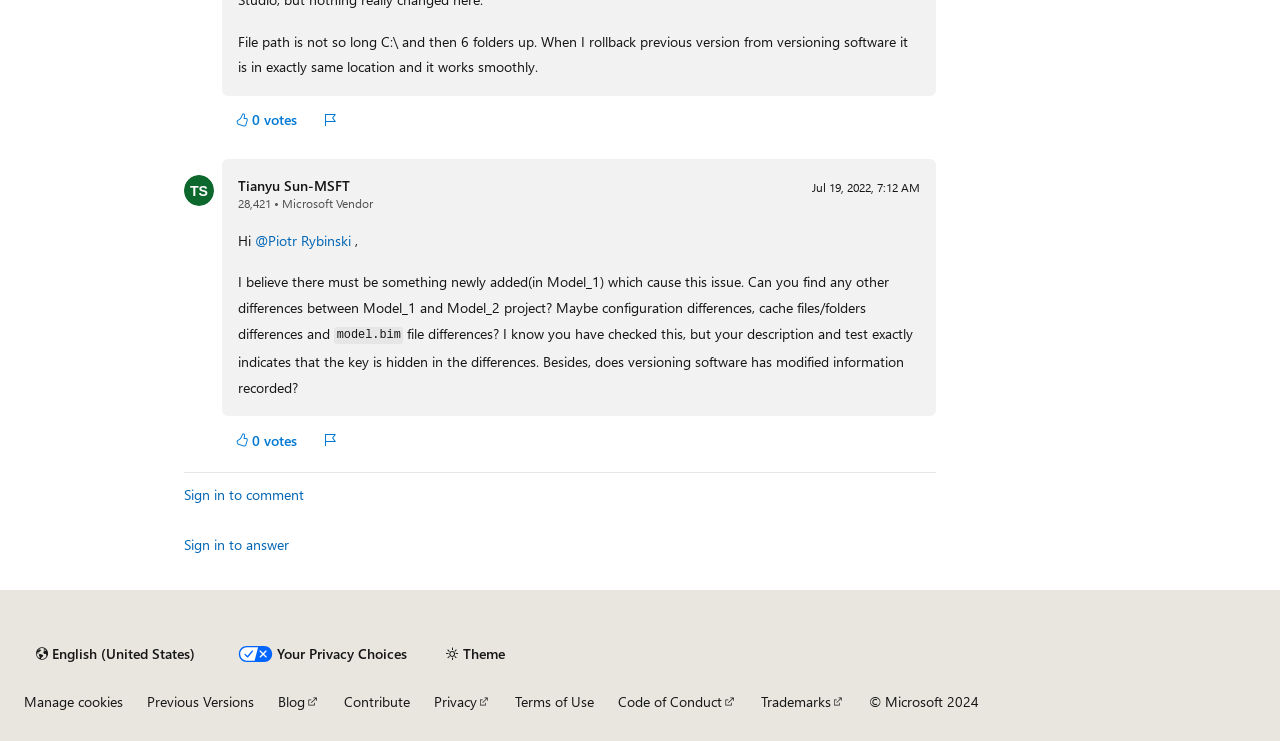Determine the bounding box coordinates of the clickable element to achieve the following action: 'Click the 'Sign in to comment' link'. Provide the coordinates as four float values between 0 and 1, formatted as [left, top, right, bottom].

[0.144, 0.65, 0.238, 0.685]